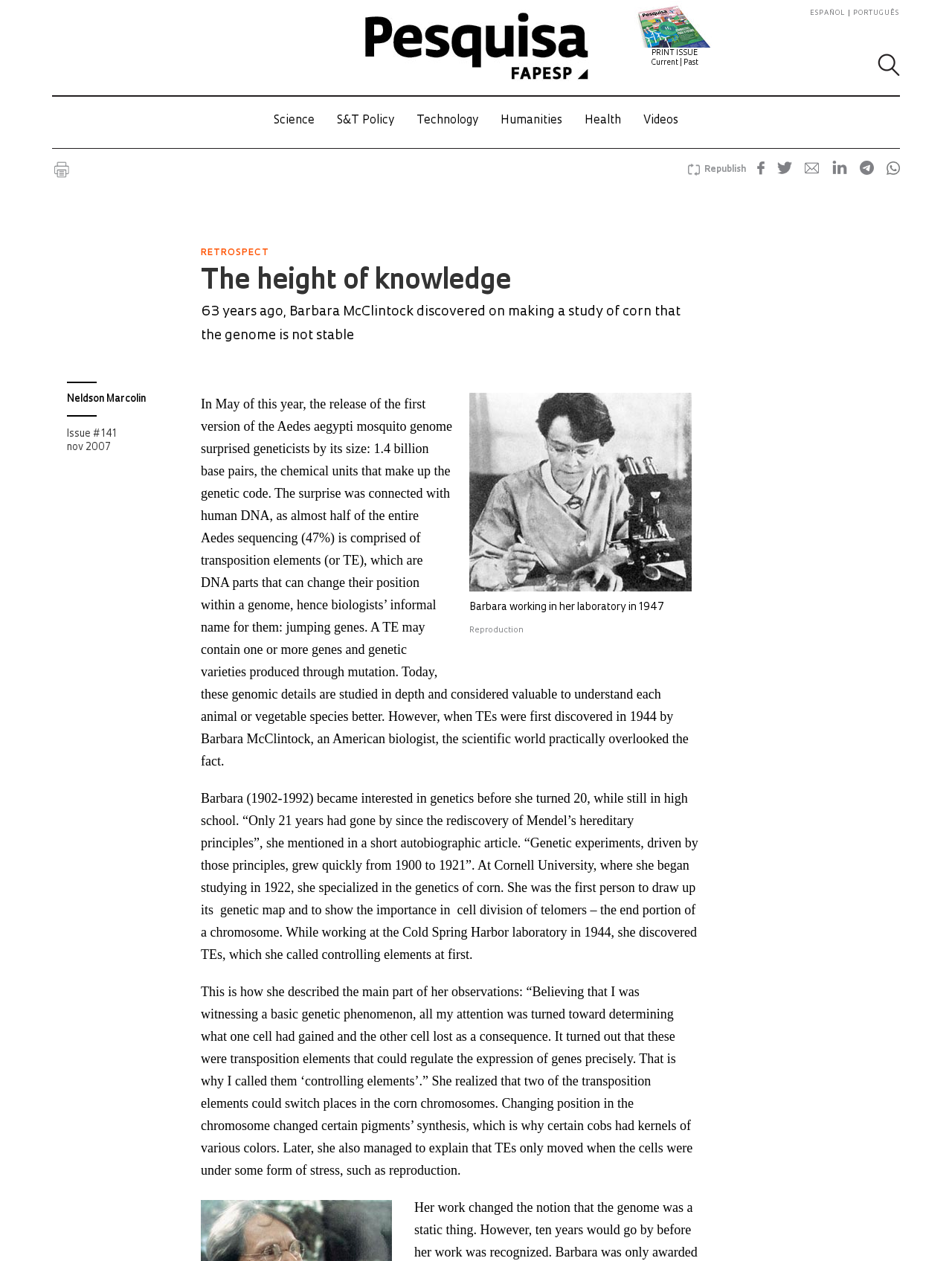What is the name of the laboratory where Barbara McClintock worked in 1944?
Could you please answer the question thoroughly and with as much detail as possible?

I found the answer by reading the text in the webpage, which mentions 'While working at the Cold Spring Harbor laboratory in 1944, she discovered TEs, which she called controlling elements at first.'